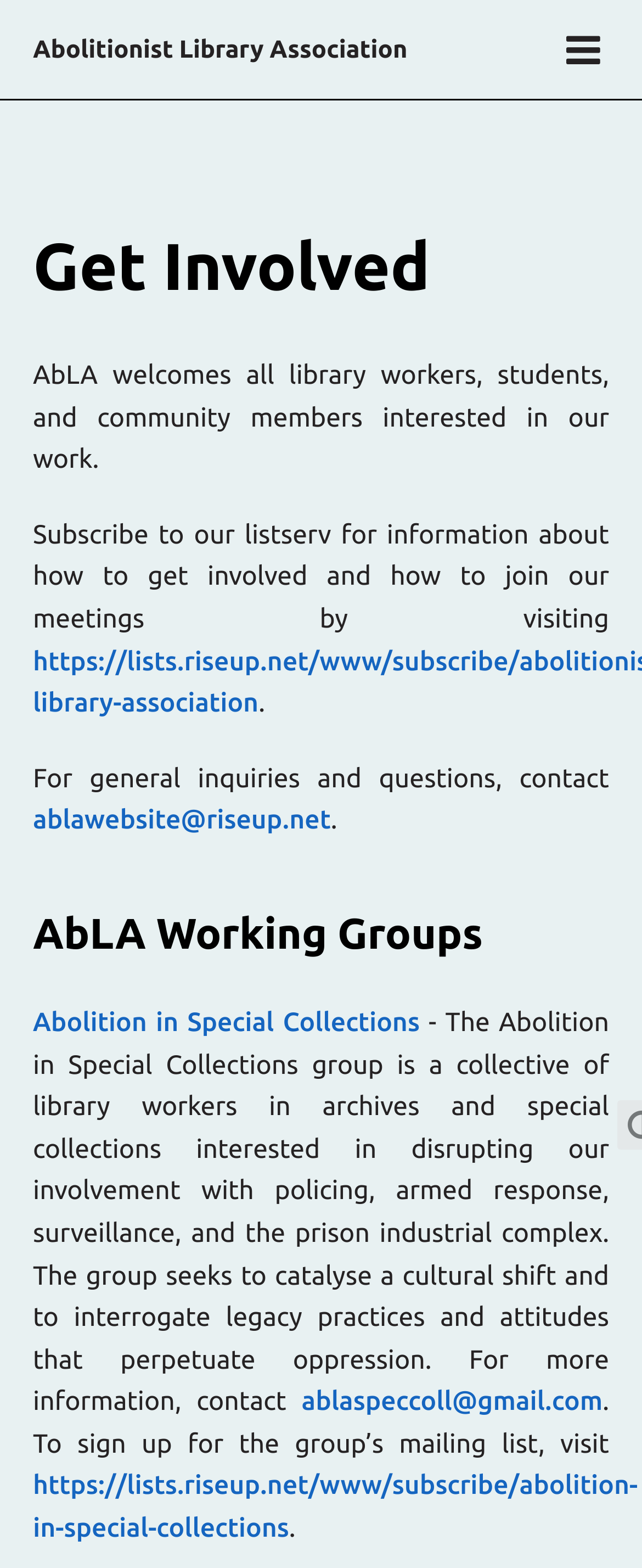Give a short answer to this question using one word or a phrase:
What is the name of the organization?

Abolitionist Library Association